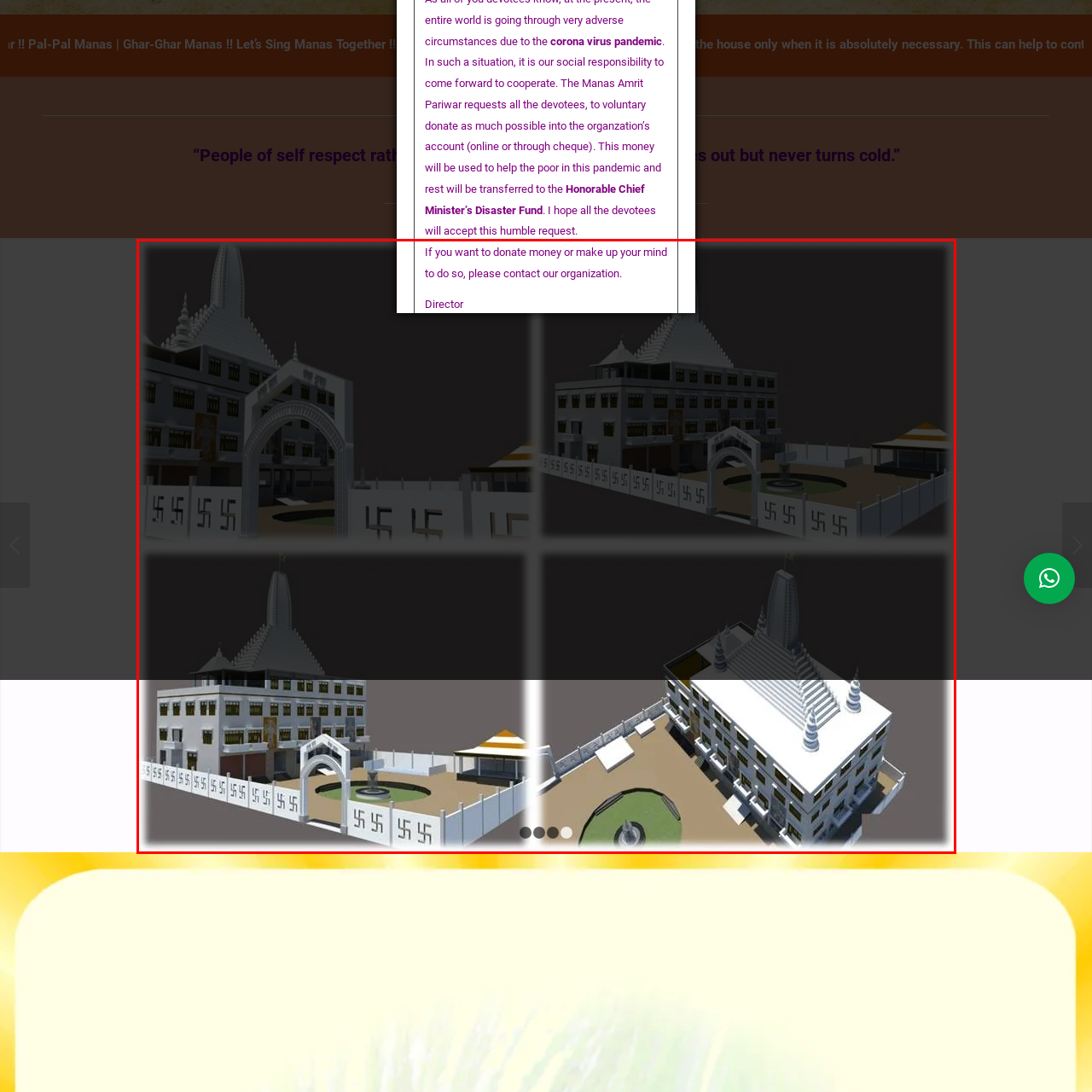Look at the area marked with a blue rectangle, What is the significance of the tiered apexes on the central building's roof? 
Provide your answer using a single word or phrase.

Religious significance